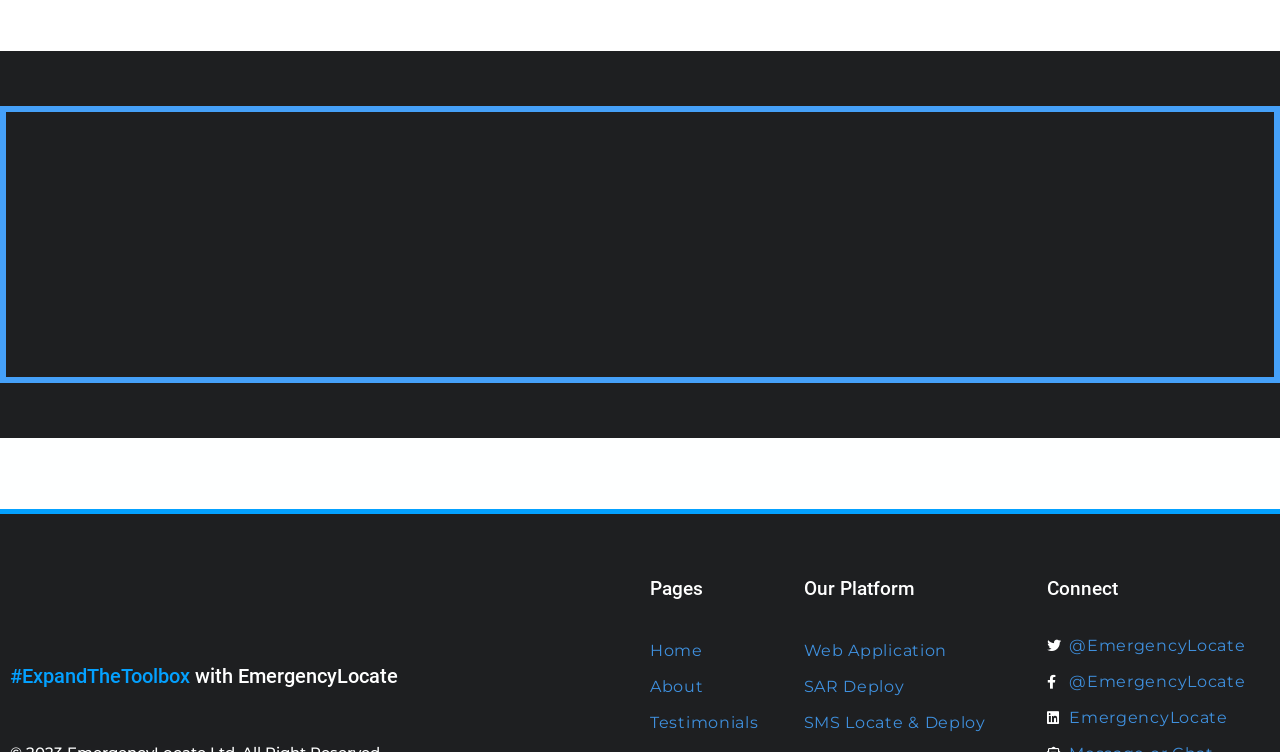Predict the bounding box of the UI element that fits this description: "Web Application".

[0.628, 0.85, 0.802, 0.882]